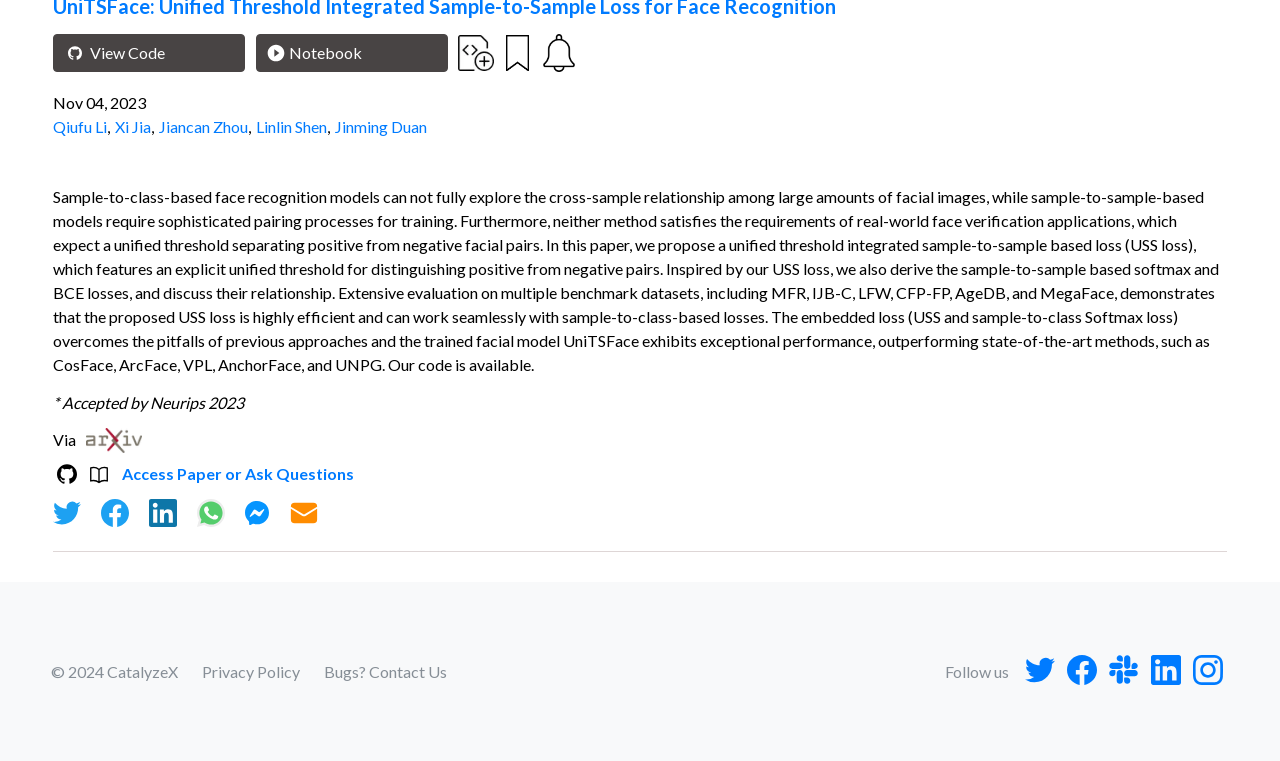Select the bounding box coordinates of the element I need to click to carry out the following instruction: "Bookmark".

[0.392, 0.041, 0.414, 0.097]